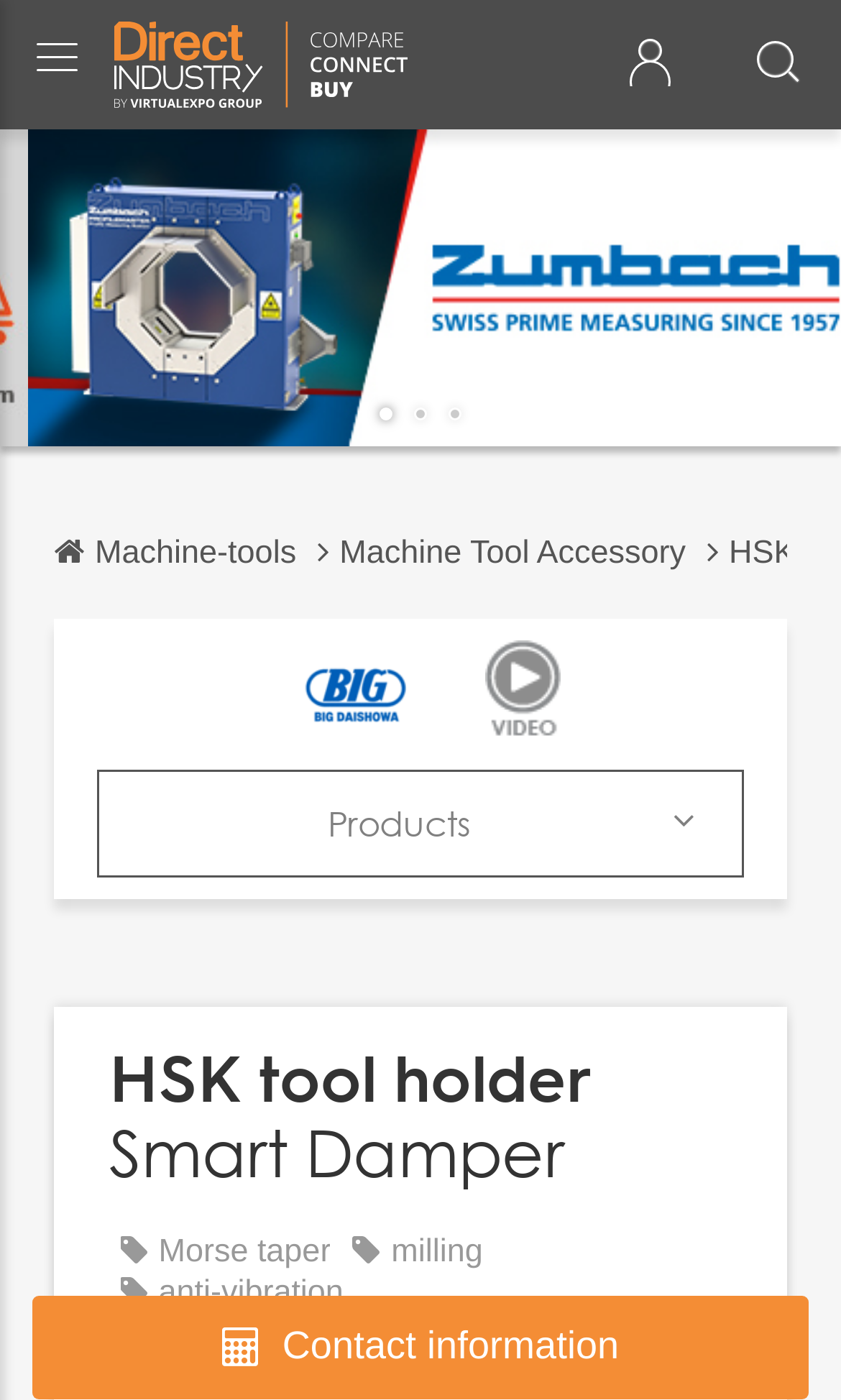Please identify the bounding box coordinates of the element that needs to be clicked to perform the following instruction: "Search for a product".

[0.026, 0.054, 0.892, 0.108]